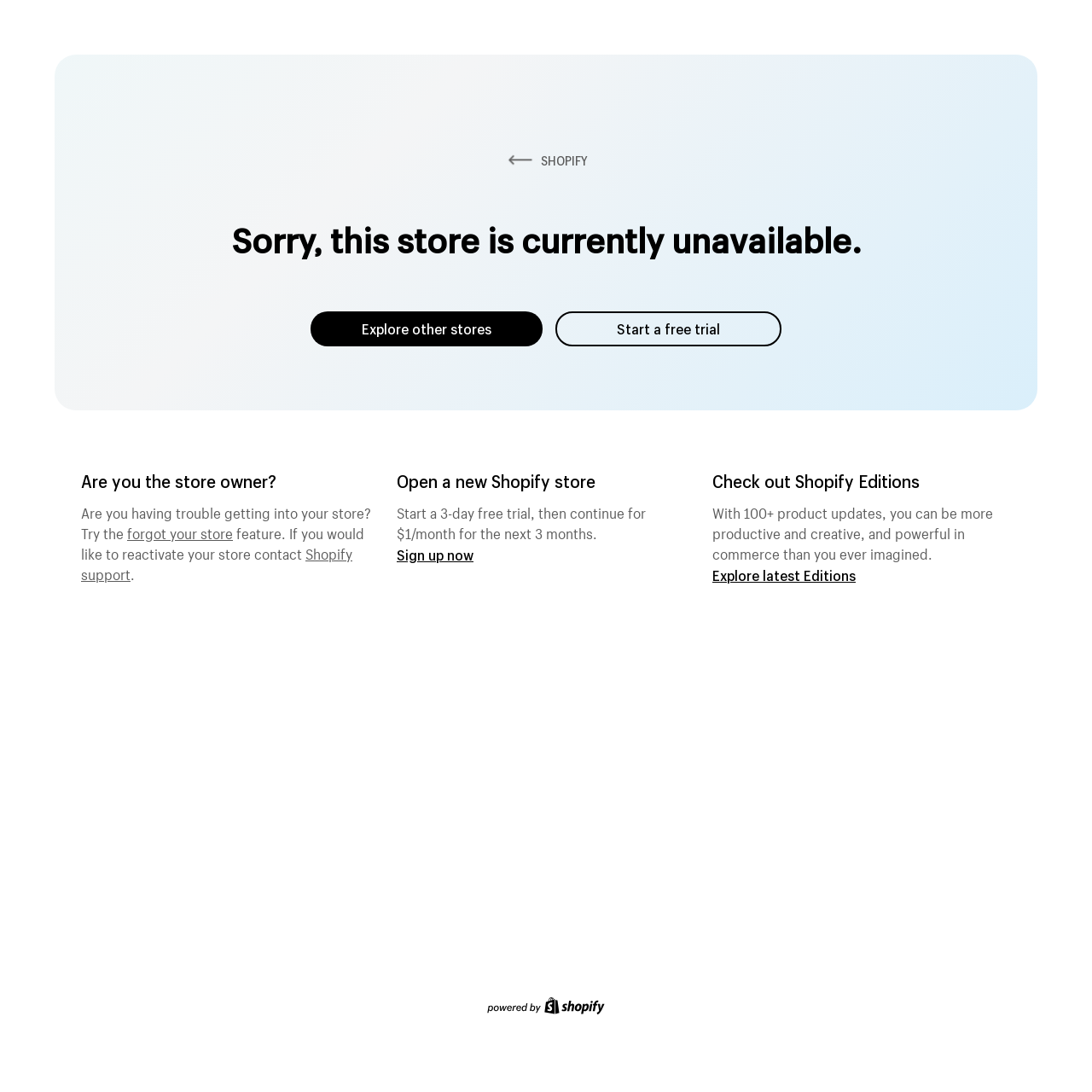What is the cost of Shopify after the free trial?
Please give a detailed and elaborate answer to the question based on the image.

I found the pricing information by reading the static text elements, which mention that after the 3-day free trial, the cost of Shopify is $1/month for the next 3 months.